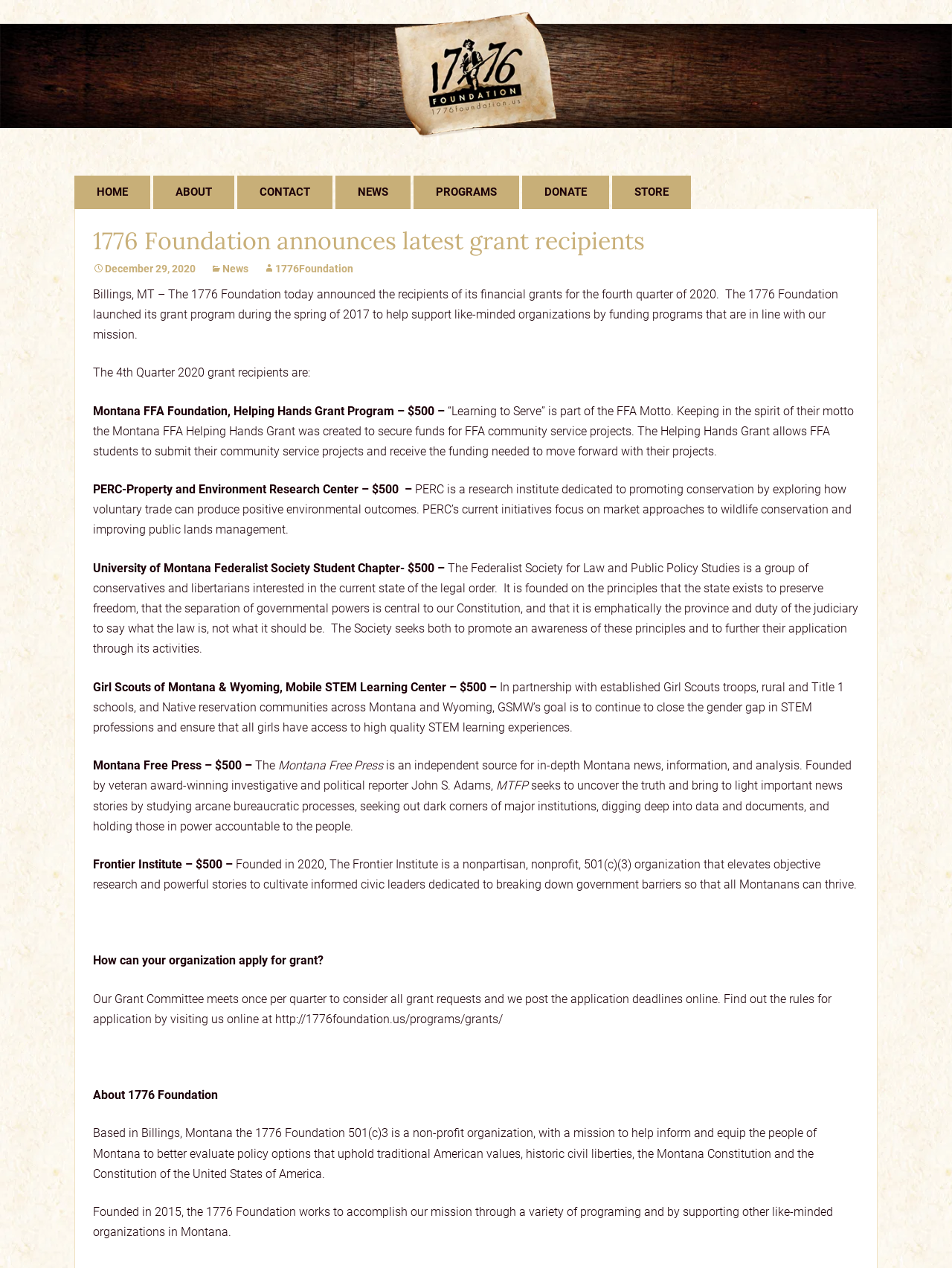What is the name of the organization that announced grant recipients?
Provide a detailed answer to the question using information from the image.

The webpage announces the recipients of financial grants for the fourth quarter of 2020, and the organization that made the announcement is the 1776 Foundation, as stated in the first sentence of the webpage.